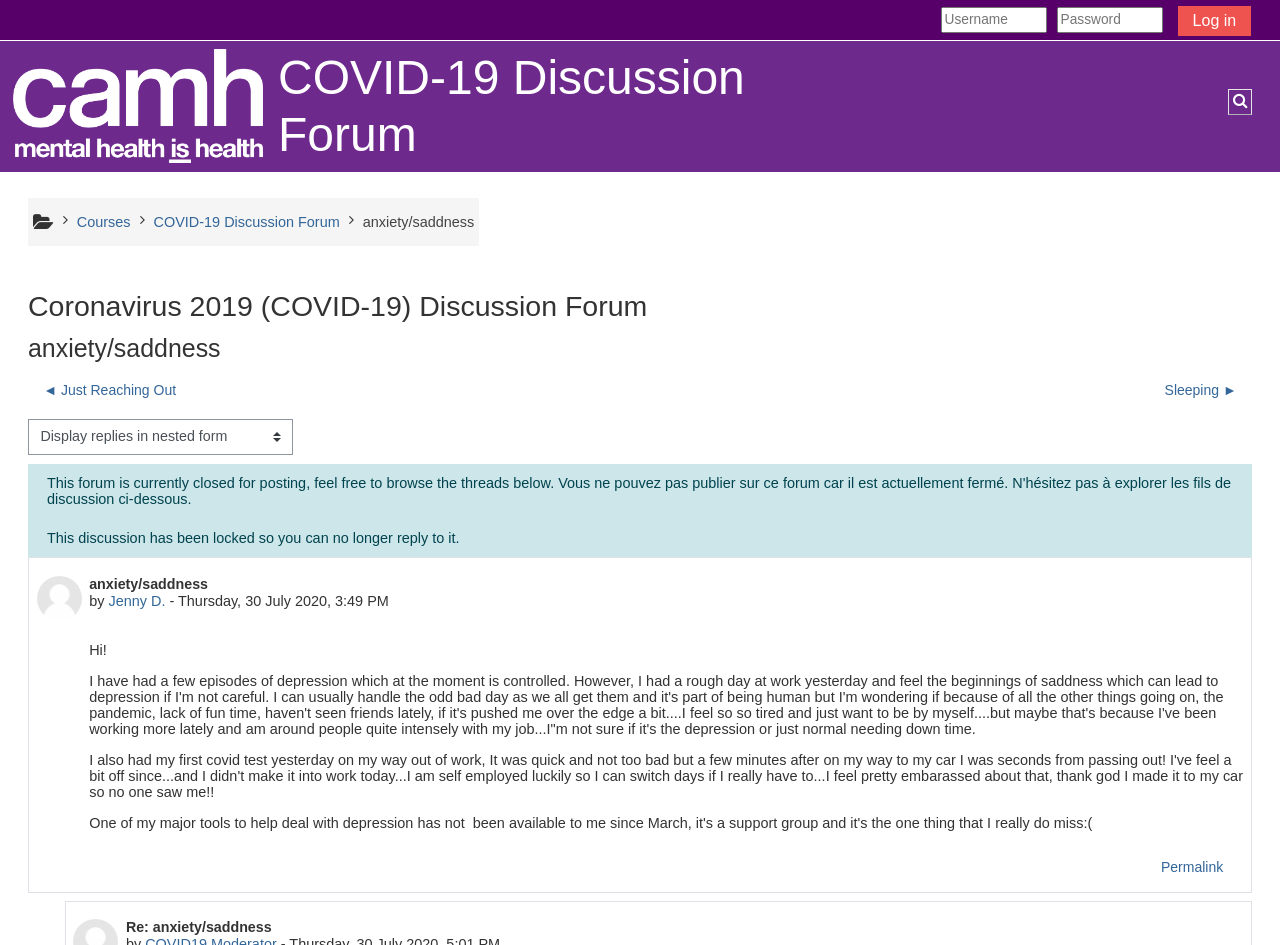Determine the bounding box coordinates of the element that should be clicked to execute the following command: "Go to the home page".

[0.01, 0.103, 0.205, 0.12]